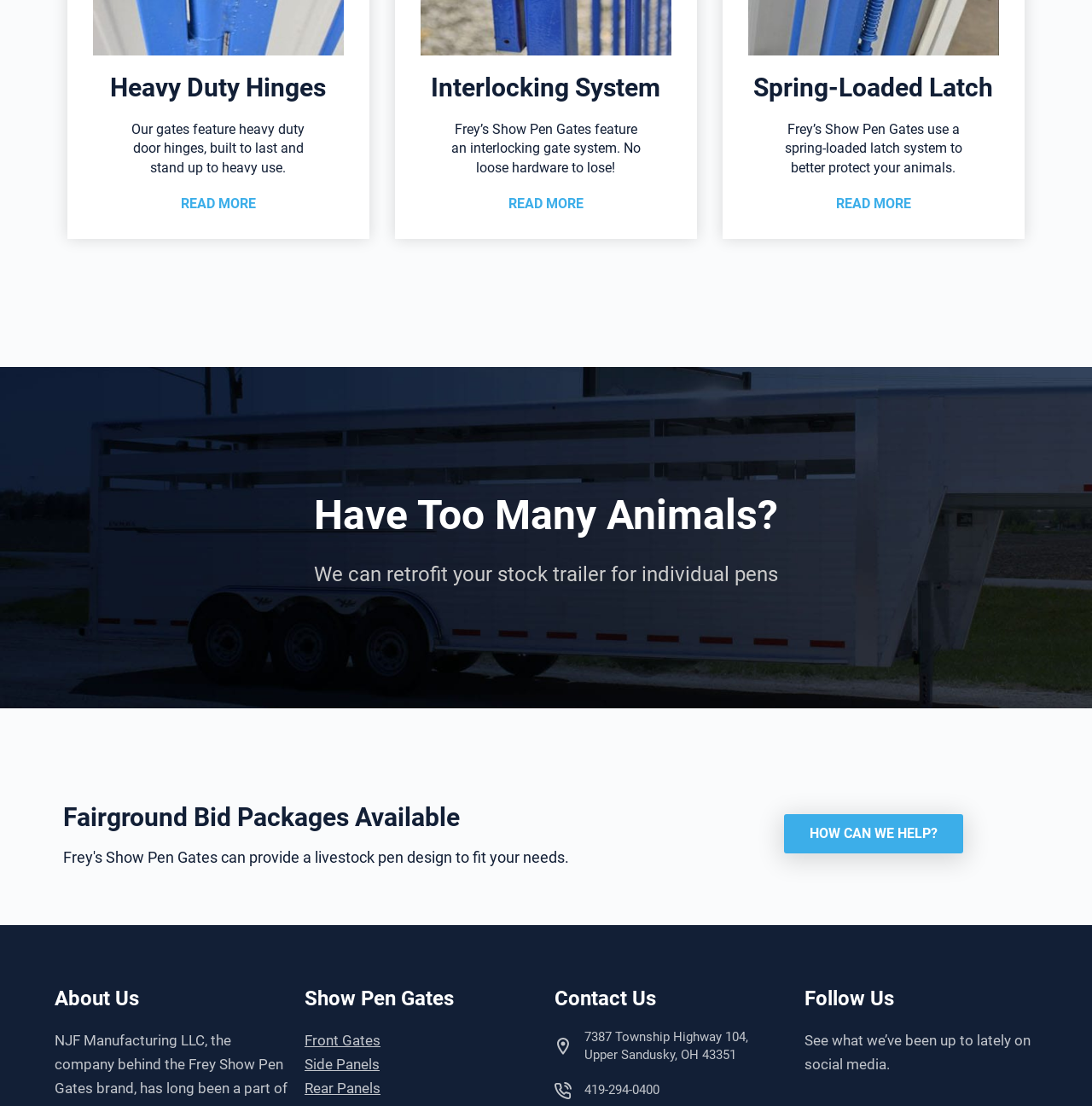Identify the bounding box coordinates for the UI element described as follows: "How Can We Help?". Ensure the coordinates are four float numbers between 0 and 1, formatted as [left, top, right, bottom].

[0.718, 0.736, 0.882, 0.772]